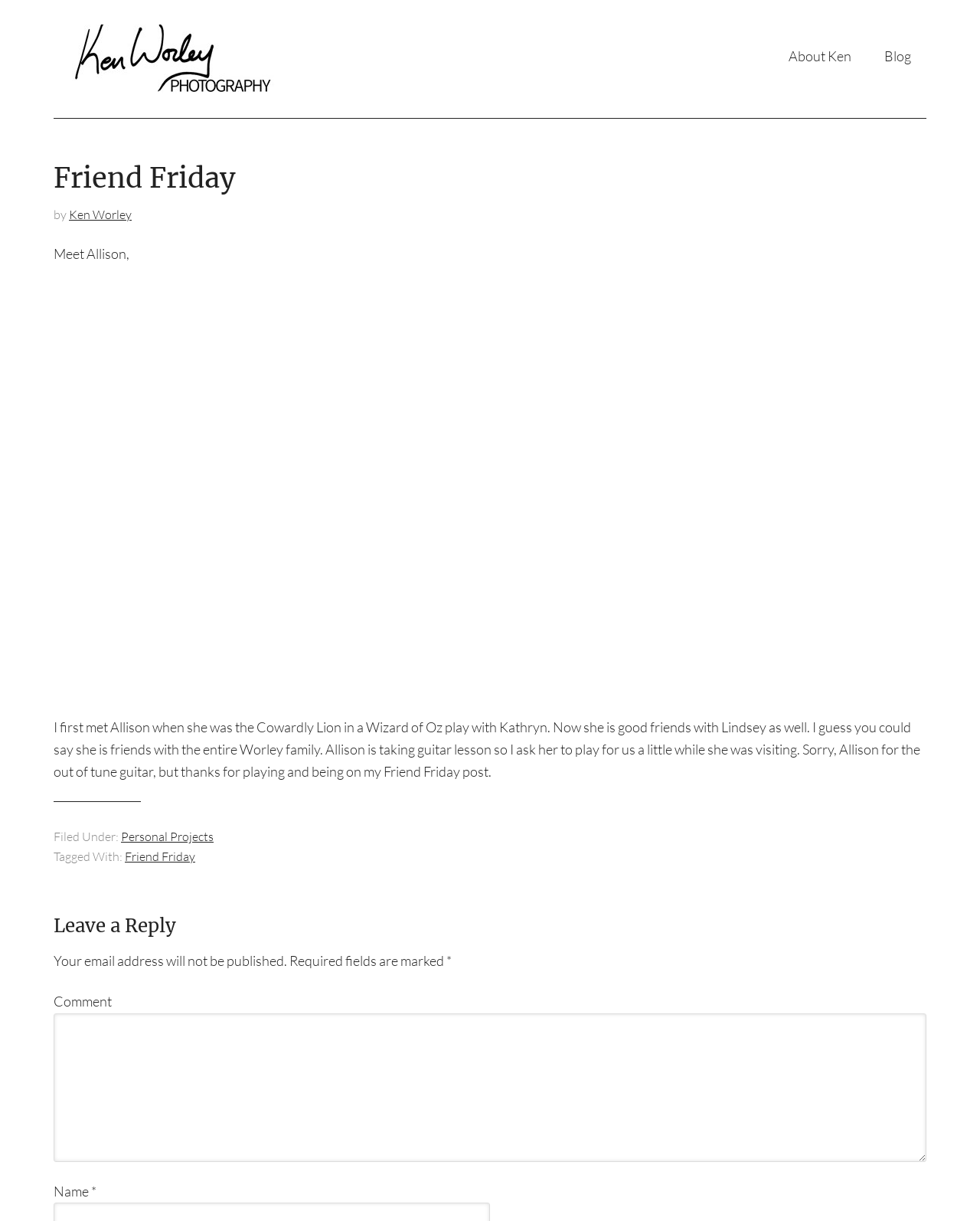Use a single word or phrase to respond to the question:
What is required to leave a reply?

Name and comment